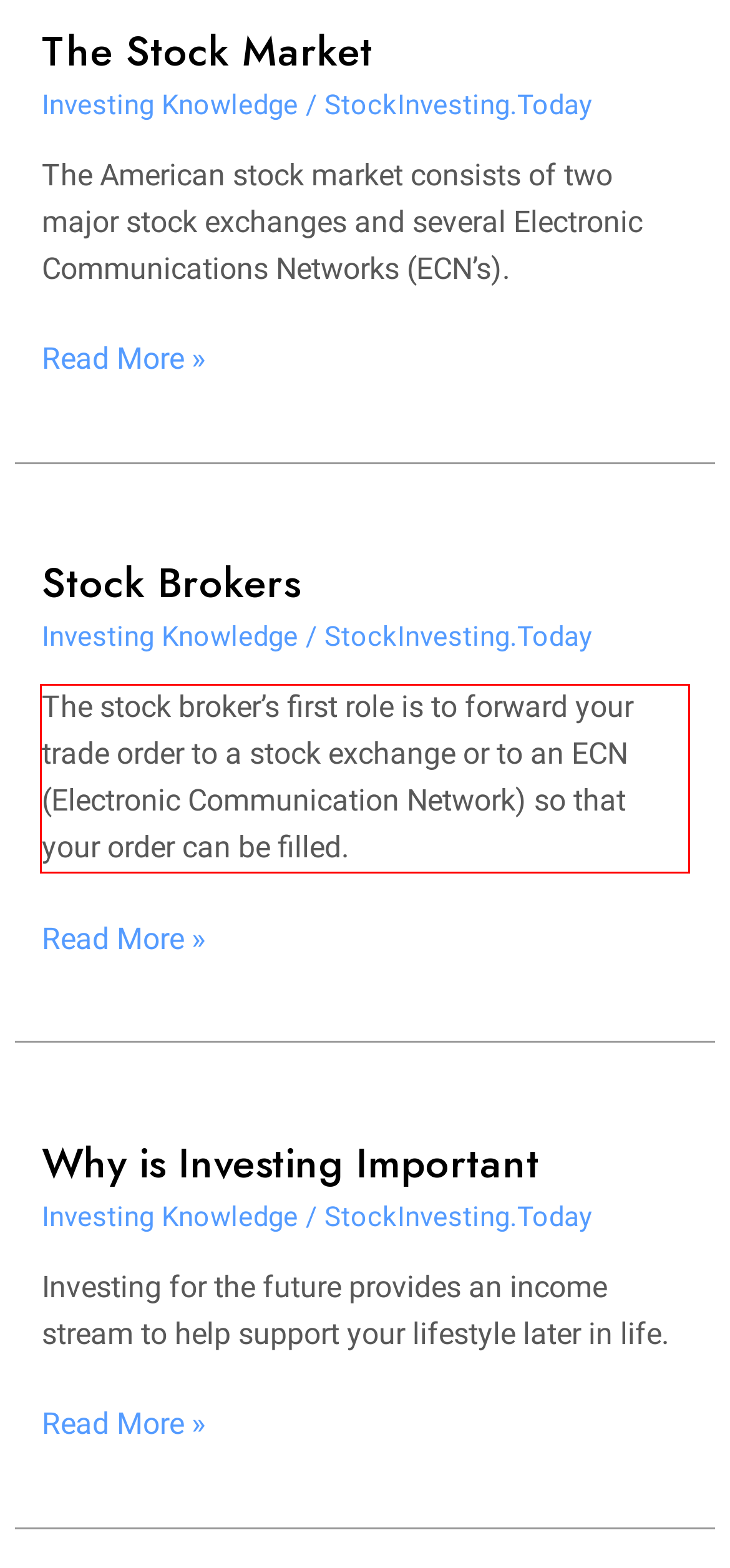Examine the webpage screenshot, find the red bounding box, and extract the text content within this marked area.

The stock broker’s first role is to forward your trade order to a stock exchange or to an ECN (Electronic Communication Network) so that your order can be filled.